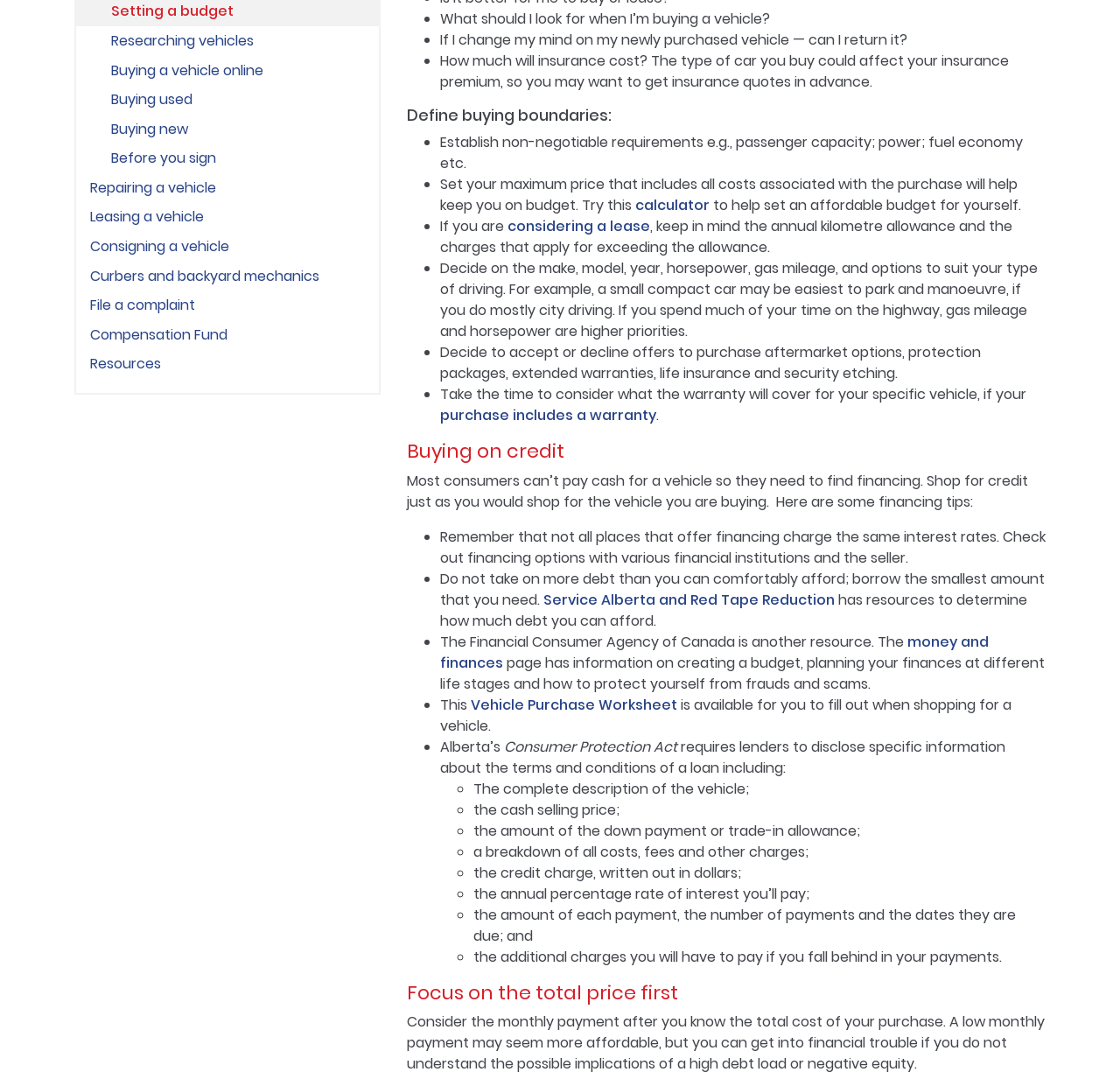Based on the provided description, "Resources", find the bounding box of the corresponding UI element in the screenshot.

[0.068, 0.322, 0.338, 0.349]